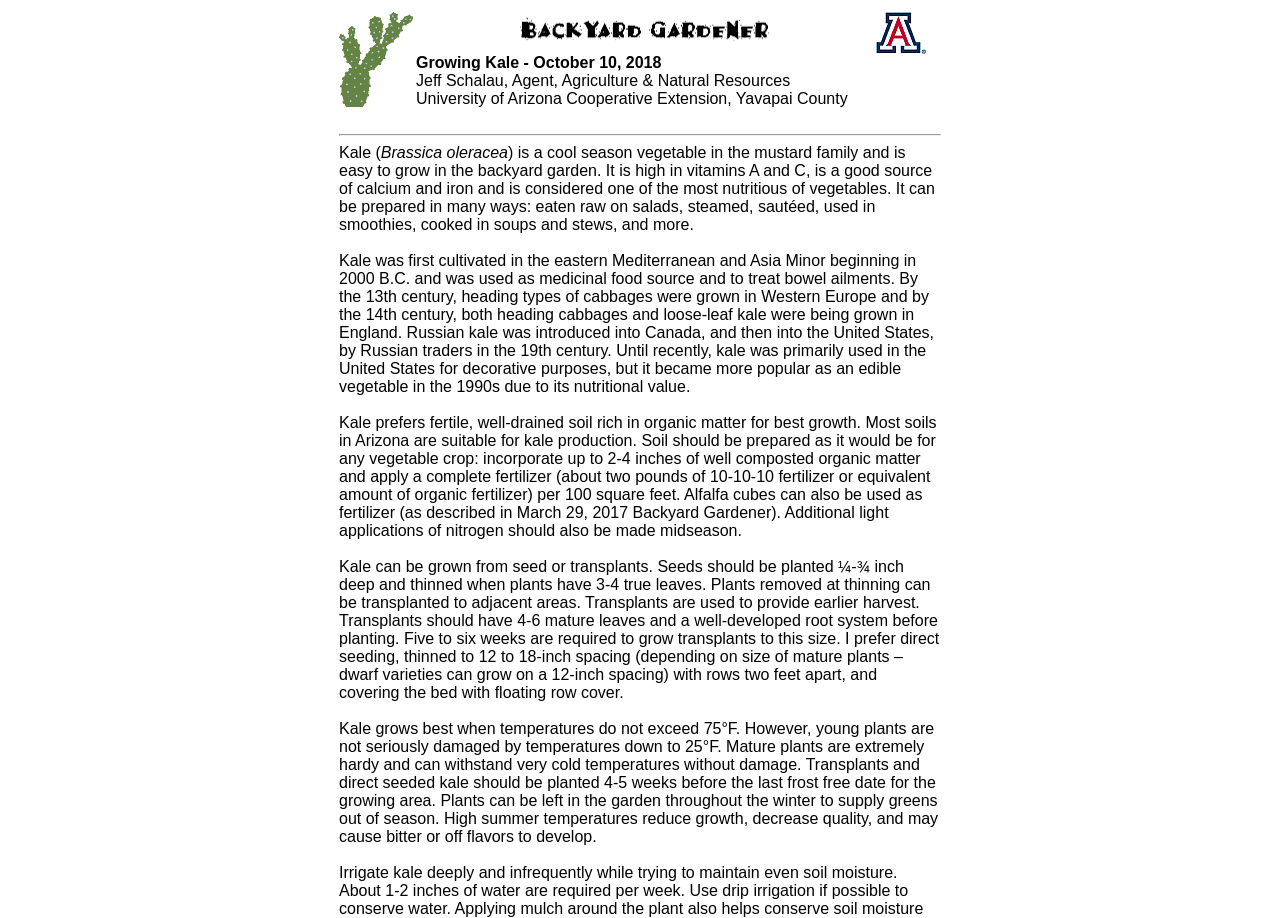By analyzing the image, answer the following question with a detailed response: How deep should kale seeds be planted?

The depth for planting kale seeds is mentioned in the fifth StaticText element, which contains the text 'Seeds should be planted ¼-¾ inch deep and thinned when plants have 3-4 true leaves'.